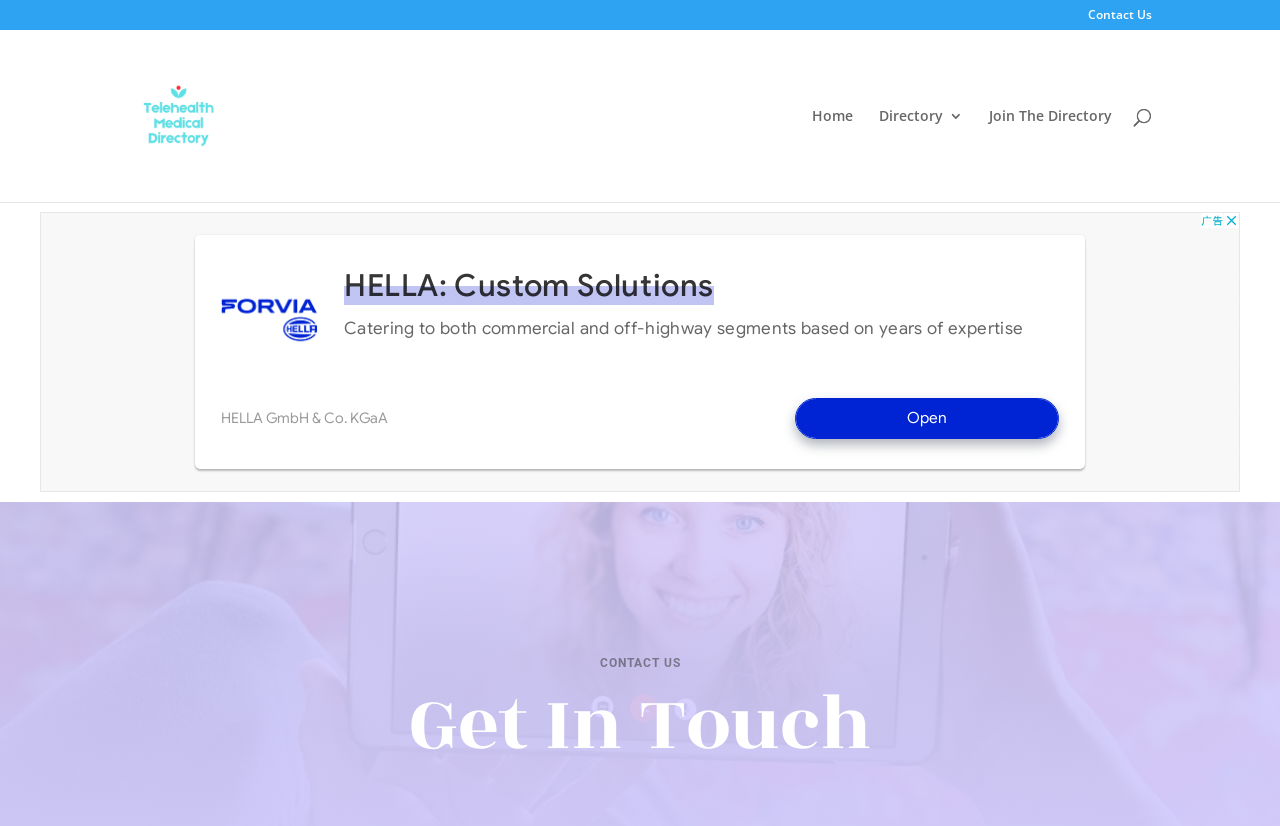Provide a brief response to the question below using a single word or phrase: 
How many navigation links are available?

4